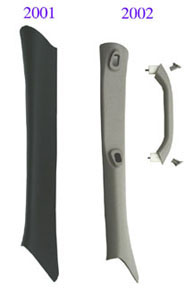Explain in detail what you see in the image.

The image displays the A-pillar trim components for two different model years: 2001 and 2002. On the left, the 2001 trim piece is shown in a sleek black finish, while the 2002 version is depicted on the right in a light gray tone, featuring a newly designed integrated assist handle. This modification is part of a redesign to accommodate side curtain airbags, resulting in distinct aesthetic and functional differences between the two models. The image highlights the smooth contours and mounting areas of both trims, illustrating the evolution in design that enhances both safety and visual appeal.